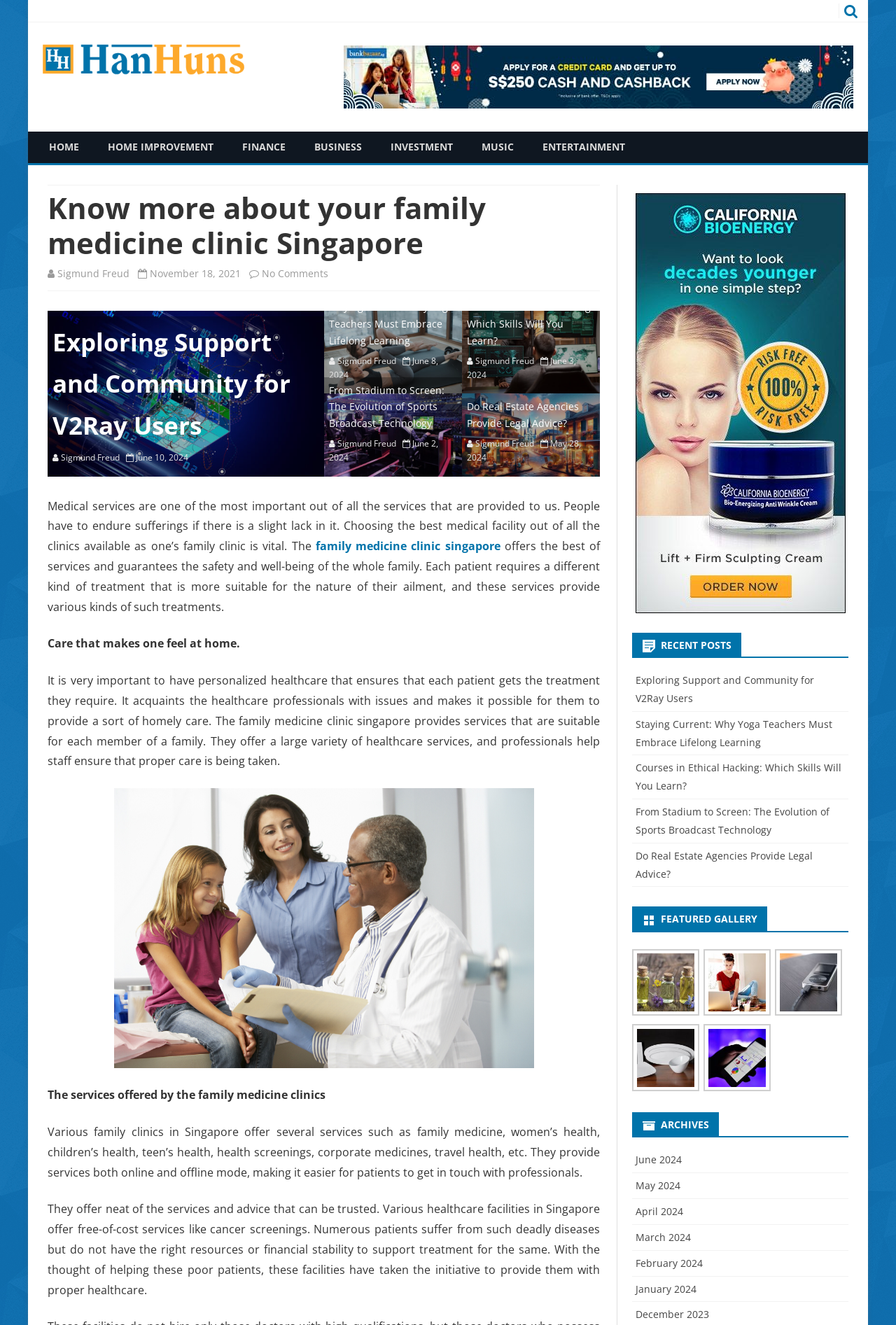What is the main topic of the webpage? Based on the screenshot, please respond with a single word or phrase.

Medical services